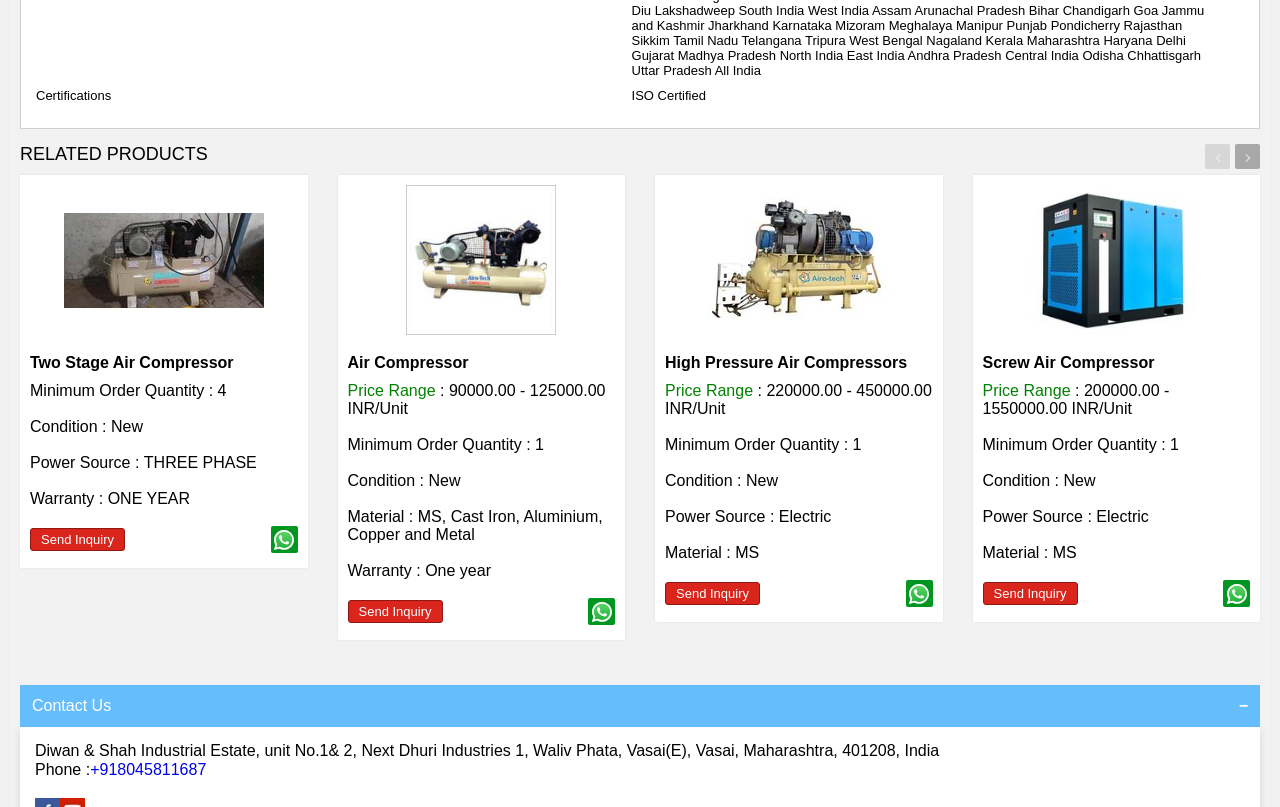Highlight the bounding box coordinates of the region I should click on to meet the following instruction: "Click on the 'Air Compressor' link".

[0.271, 0.23, 0.48, 0.416]